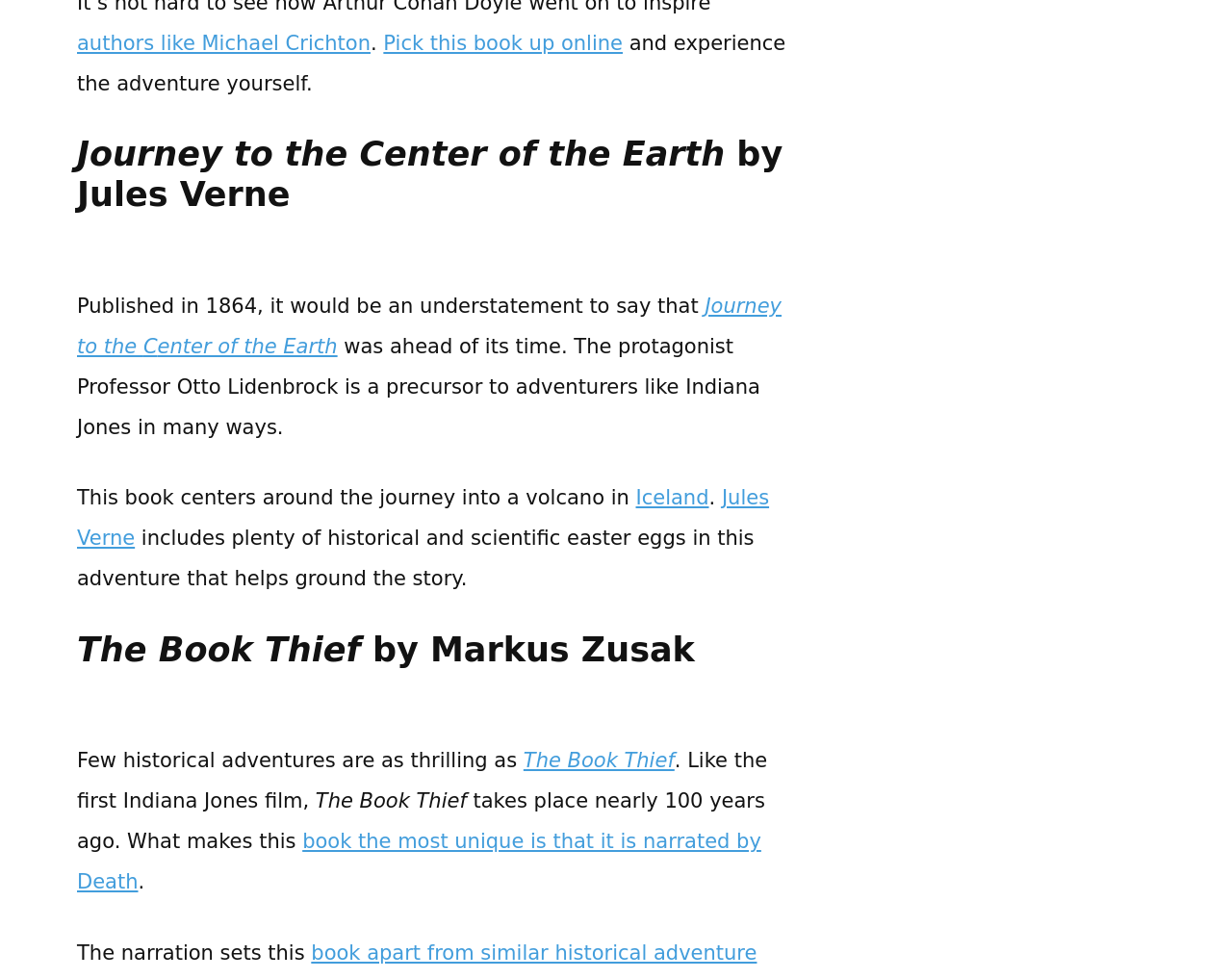Provide a single word or phrase answer to the question: 
What is the title of the second book?

The Book Thief